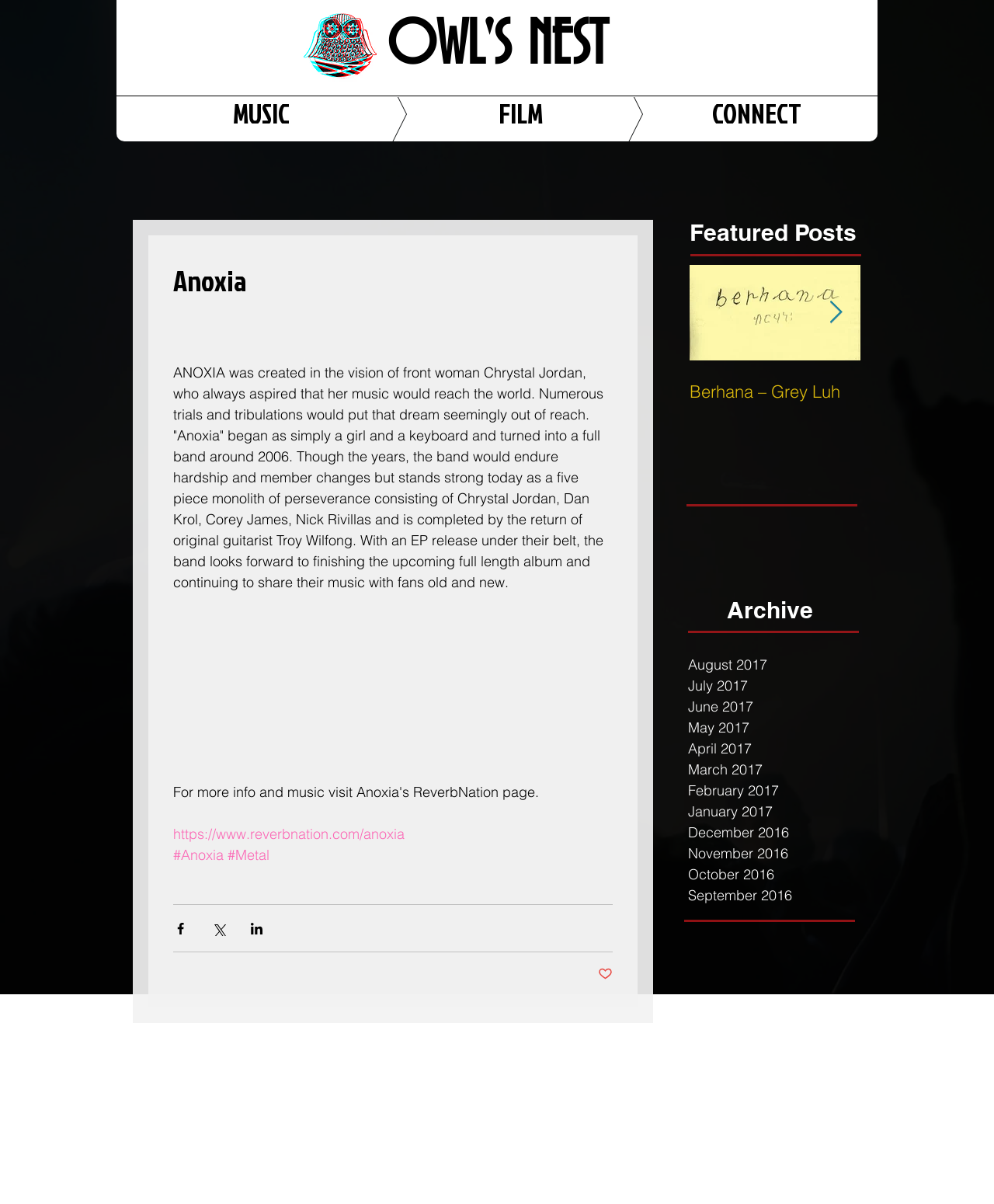Answer the question with a brief word or phrase:
What is the name of the band?

Anoxia